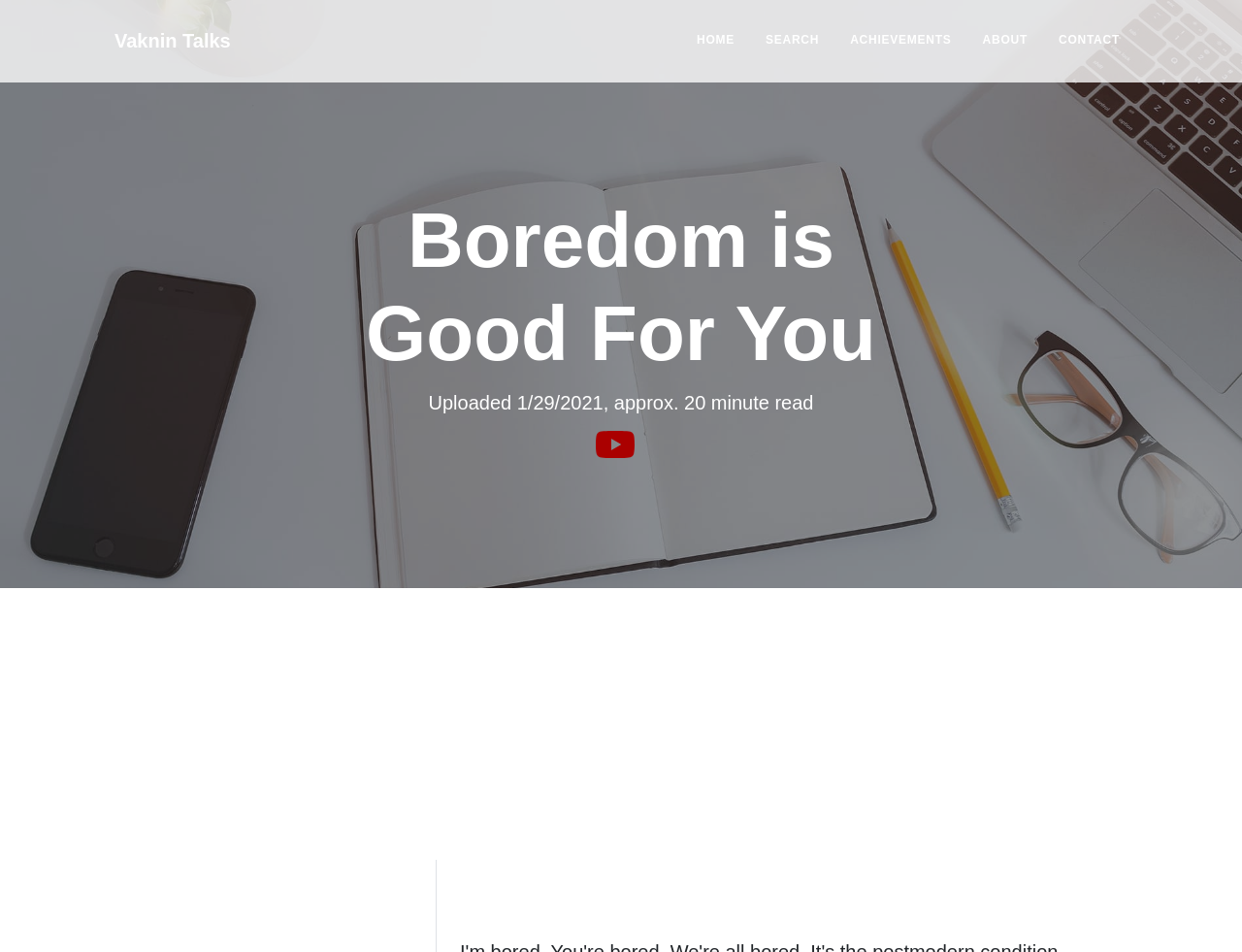Please provide a comprehensive answer to the question based on the screenshot: How long does it take to read the article?

The duration of the article can be found in the text ', approx. 20 minute read' which is located below the main heading.